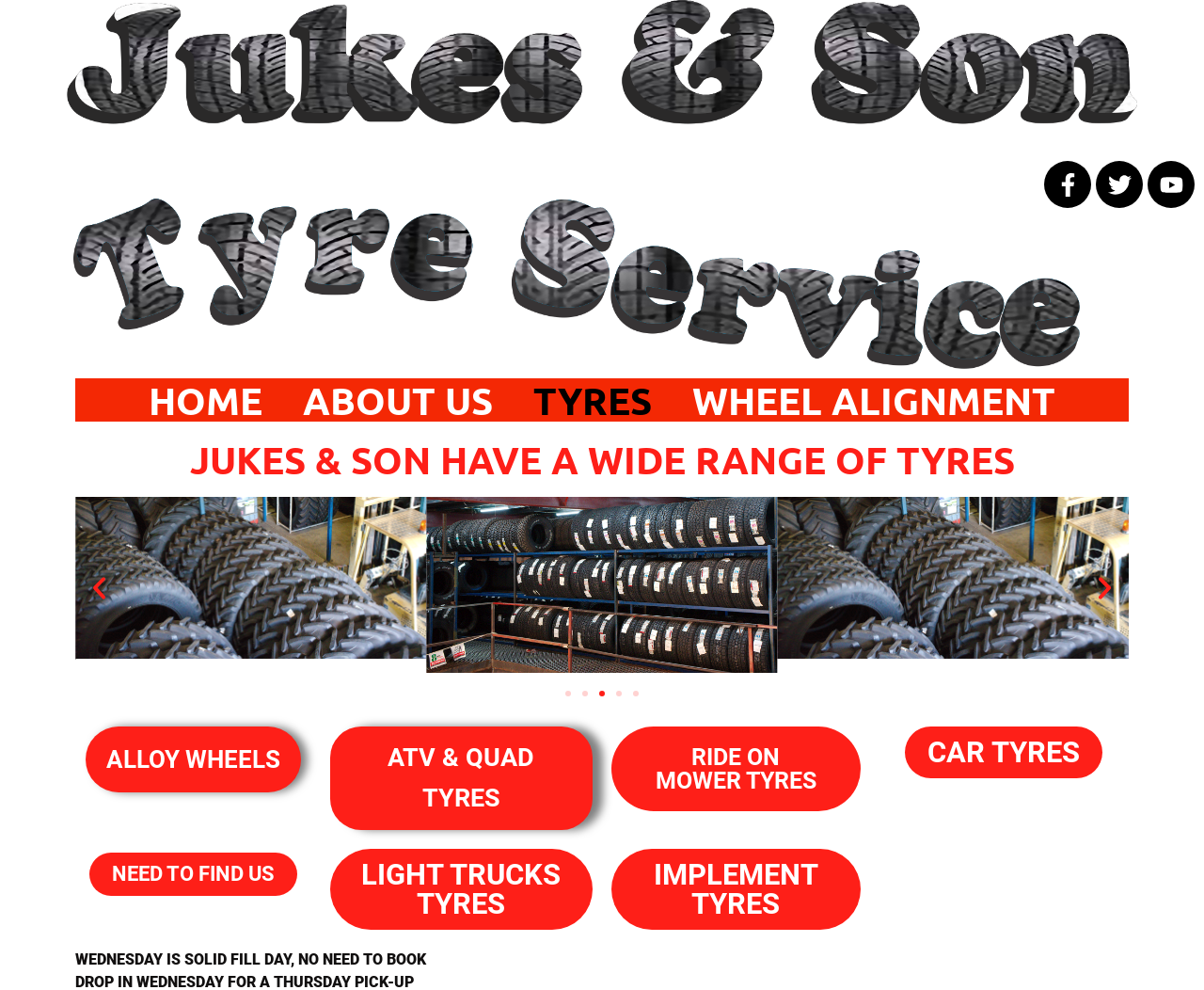Please determine the bounding box coordinates of the element to click on in order to accomplish the following task: "Go to the Tyres page". Ensure the coordinates are four float numbers ranging from 0 to 1, i.e., [left, top, right, bottom].

[0.427, 0.382, 0.557, 0.426]